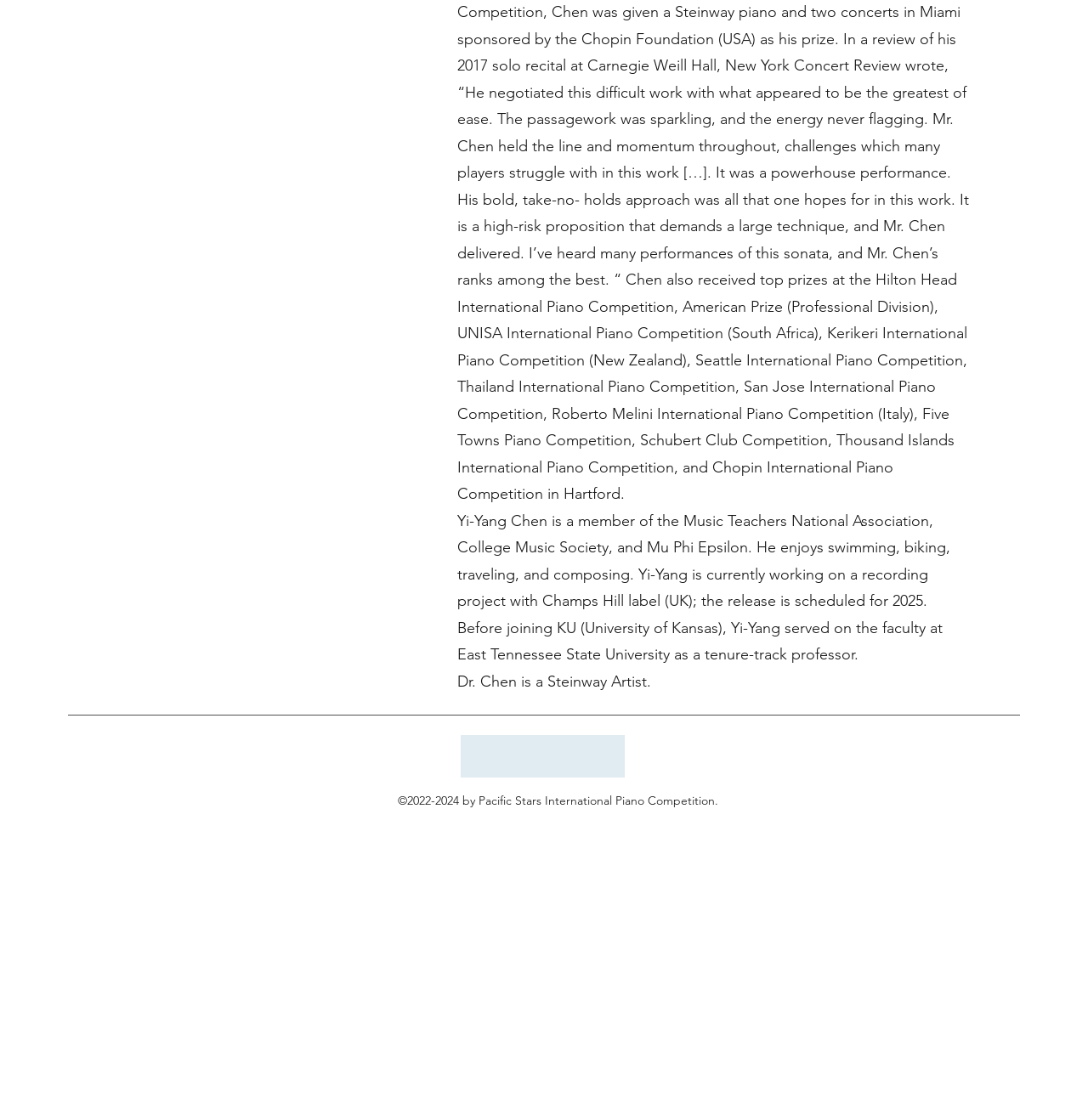What is Yi-Yang Chen a member of?
Can you provide a detailed and comprehensive answer to the question?

Based on the StaticText element with ID 425, it is mentioned that Yi-Yang Chen is a member of the Music Teachers National Association, College Music Society, and Mu Phi Epsilon.